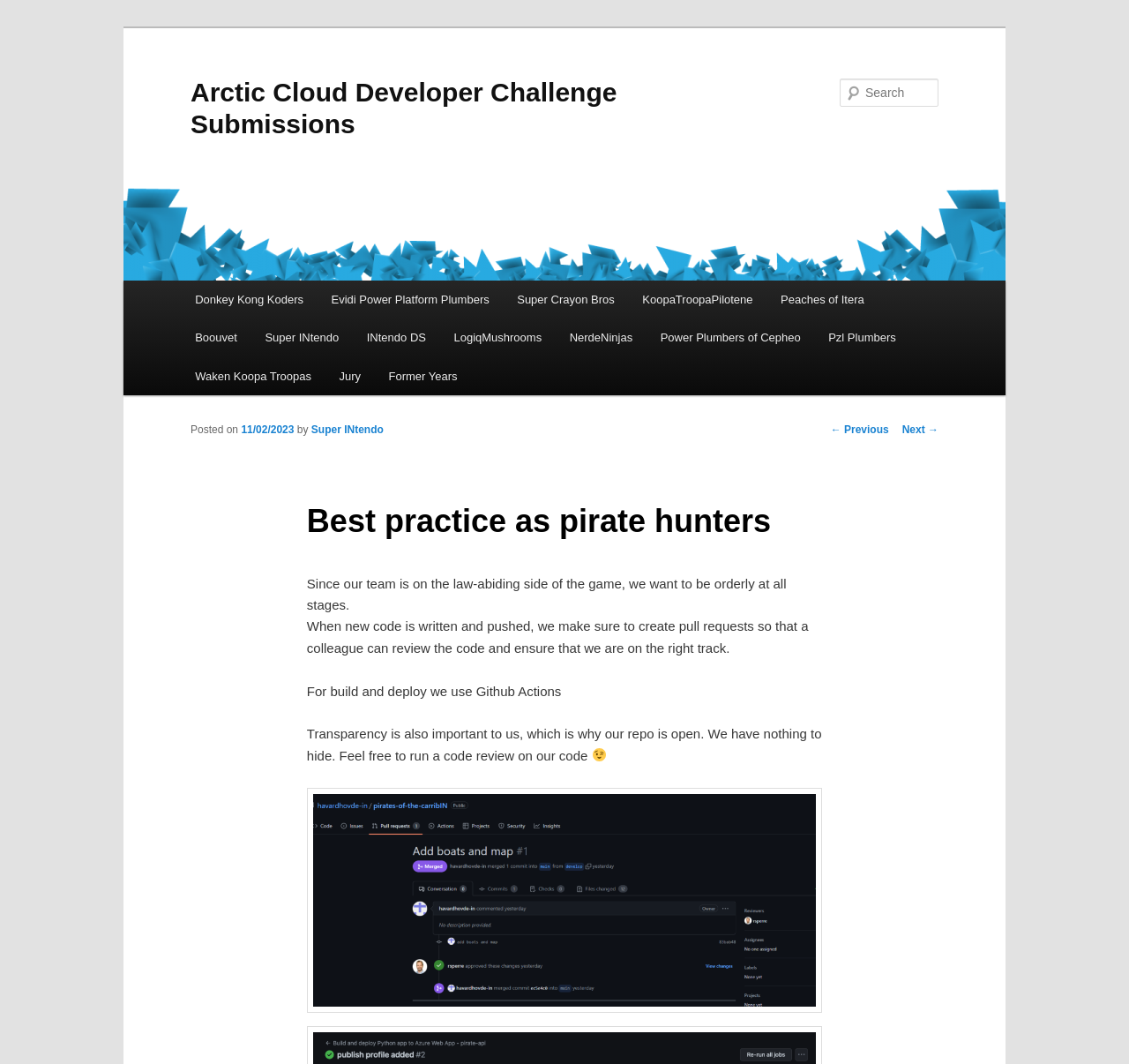Given the description of the UI element: "Arctic Cloud Developer Challenge Submissions", predict the bounding box coordinates in the form of [left, top, right, bottom], with each value being a float between 0 and 1.

[0.169, 0.073, 0.546, 0.13]